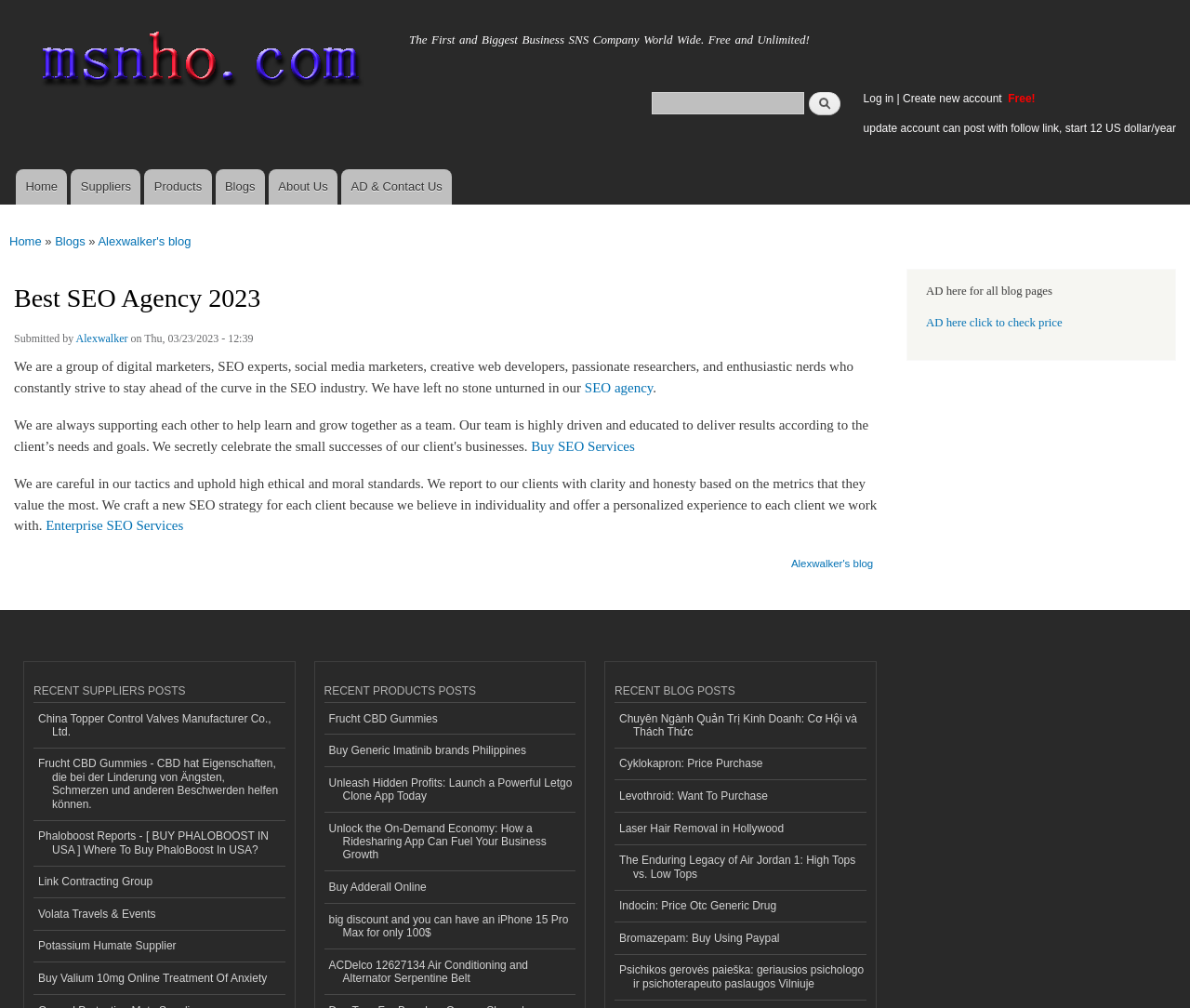Give a concise answer using one word or a phrase to the following question:
What is the name of the blog author?

Alexwalker